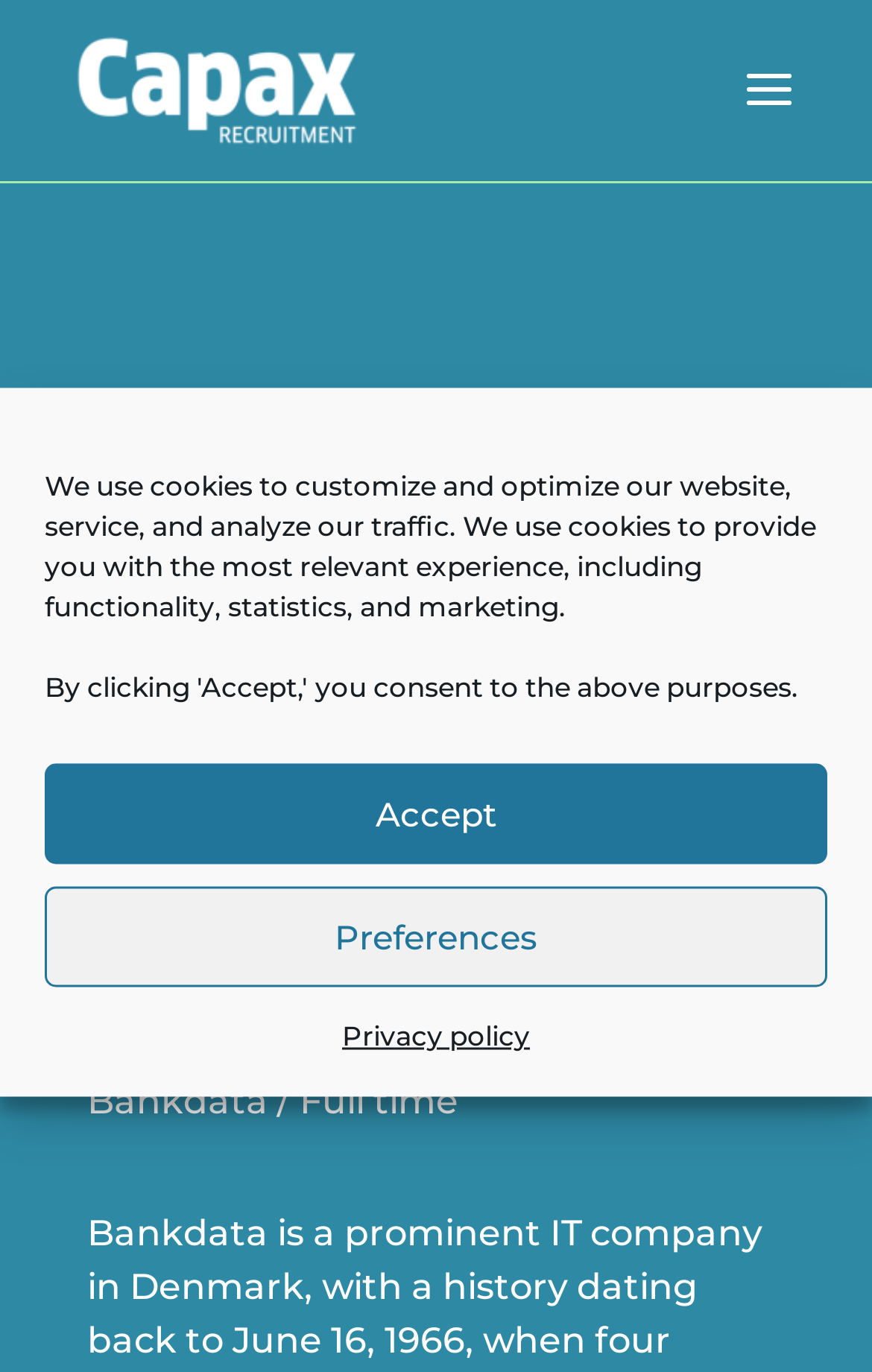Refer to the image and provide a thorough answer to this question:
What is the name of the recruitment agency?

I found the recruitment agency name 'Capax Recruitment' in the link element at the top of the webpage, indicating the agency responsible for the job posting.